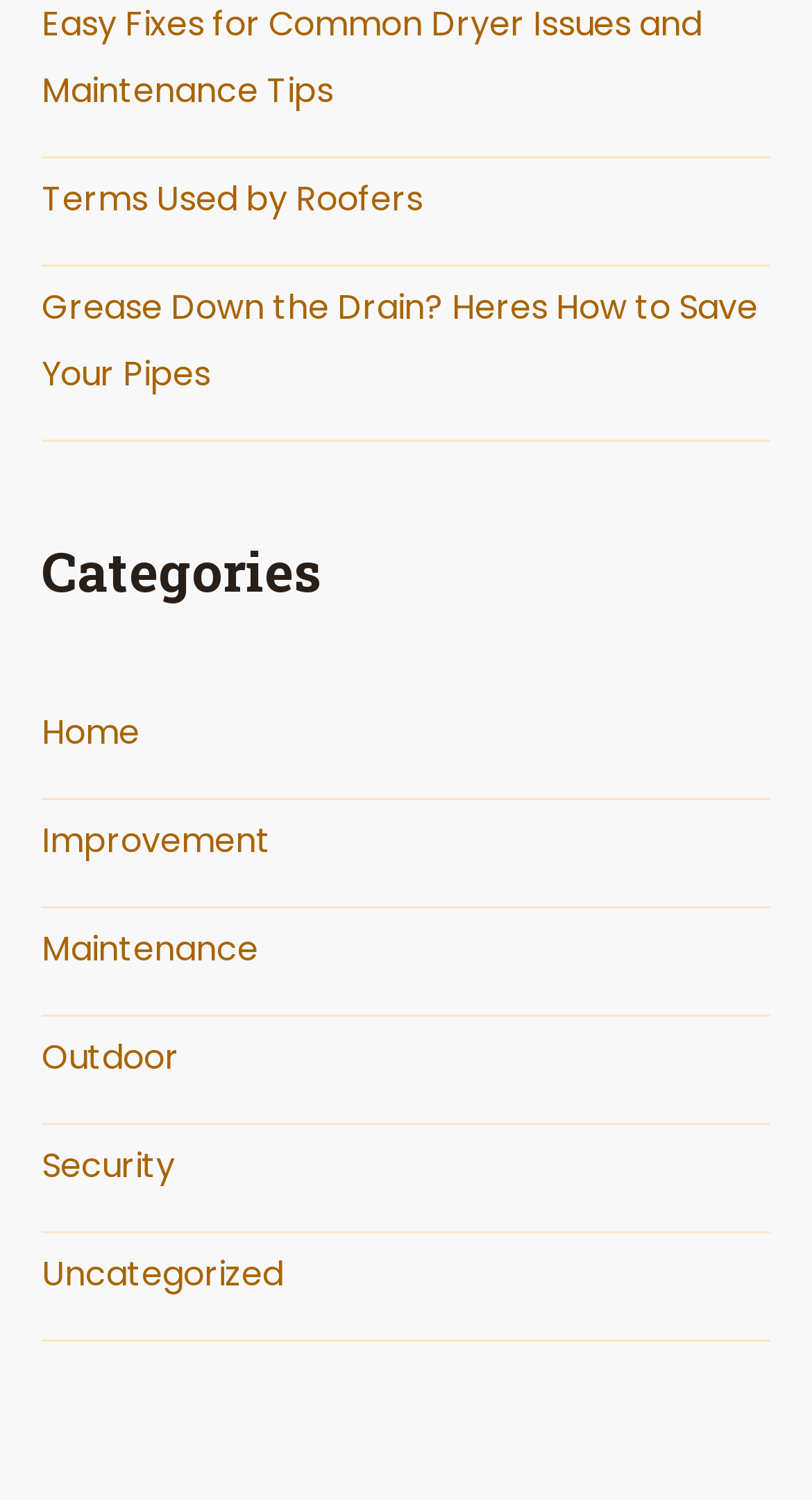Respond to the question below with a single word or phrase:
How many links are under the 'Categories' heading?

6